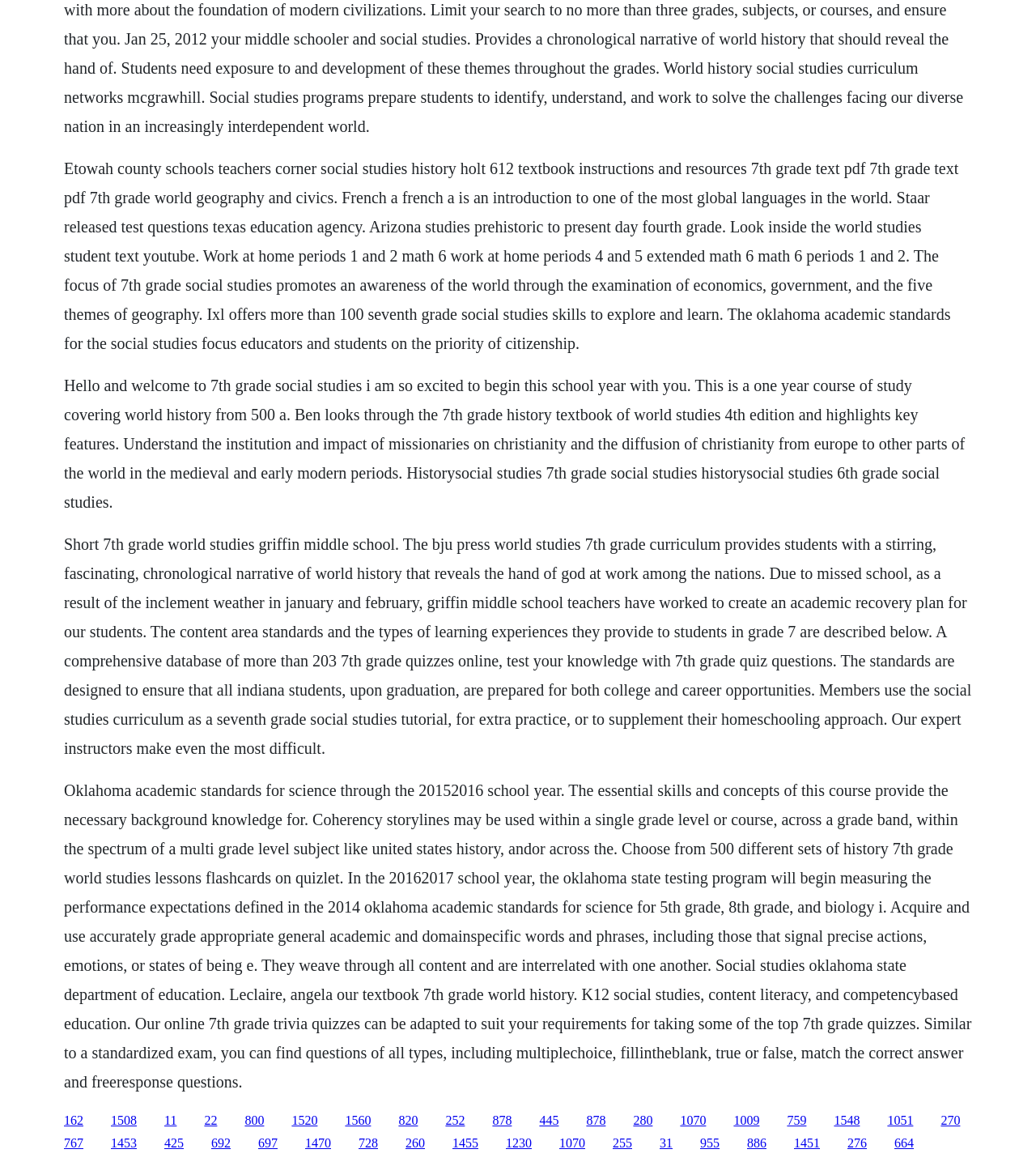What is the name of the middle school mentioned?
From the details in the image, provide a complete and detailed answer to the question.

The name of the middle school mentioned is Griffin Middle School, which is mentioned in the context of the 7th grade social studies course, as mentioned in the StaticText element with bounding box coordinates [0.062, 0.46, 0.938, 0.651].